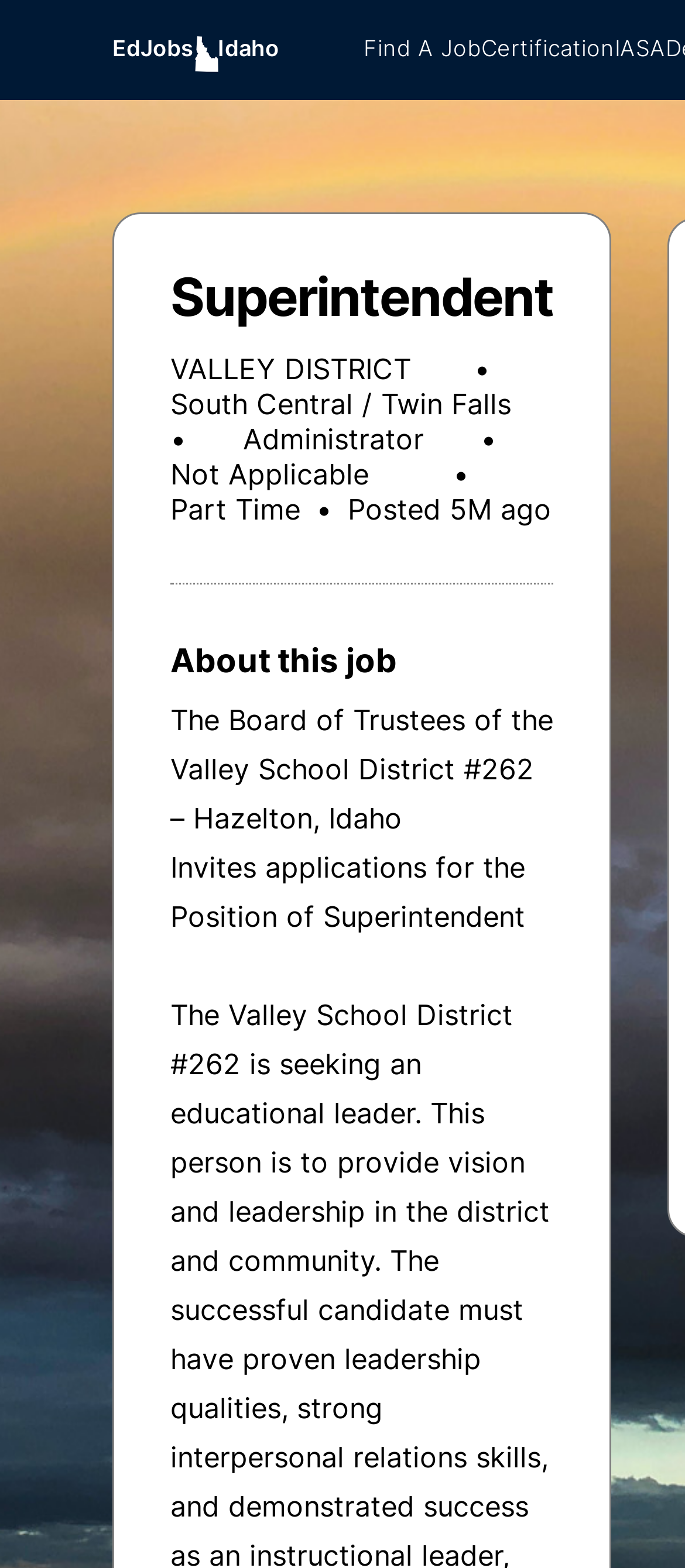Provide a brief response in the form of a single word or phrase:
What is the employer of the job?

Valley School District #262